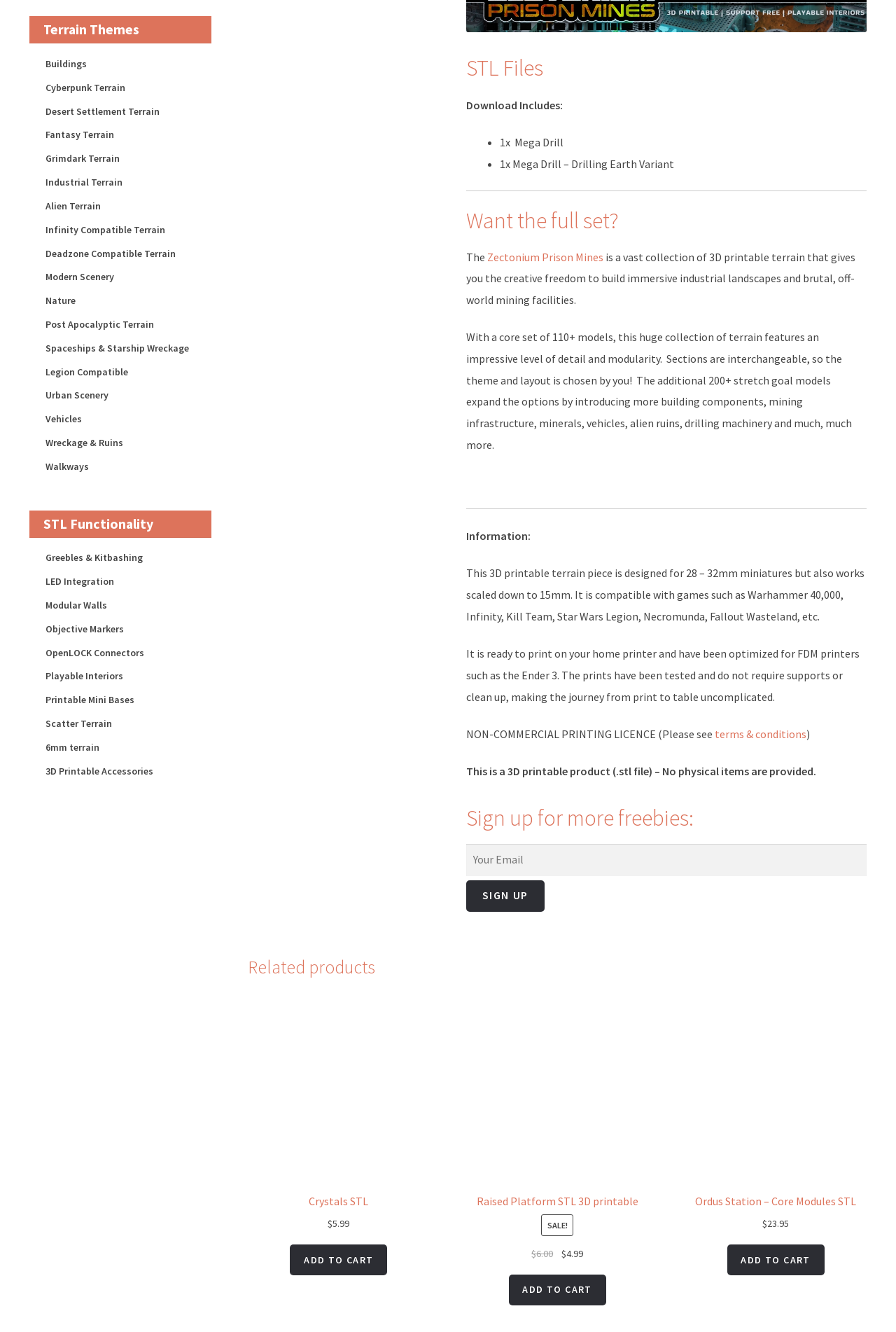Provide your answer to the question using just one word or phrase: What is the orientation of the separator element?

horizontal